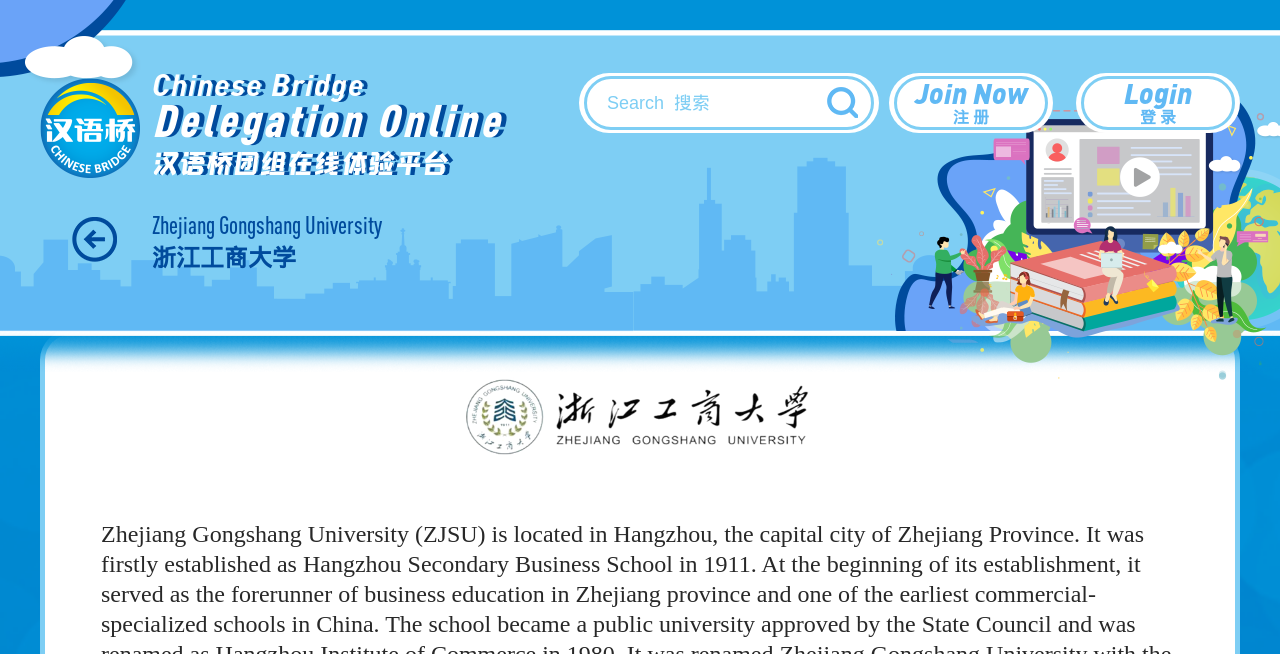Consider the image and give a detailed and elaborate answer to the question: 
What is the function of the button with a magnifying glass icon?

The button with a magnifying glass icon is located next to the search box, suggesting that it is a search button that allows users to submit their search queries.